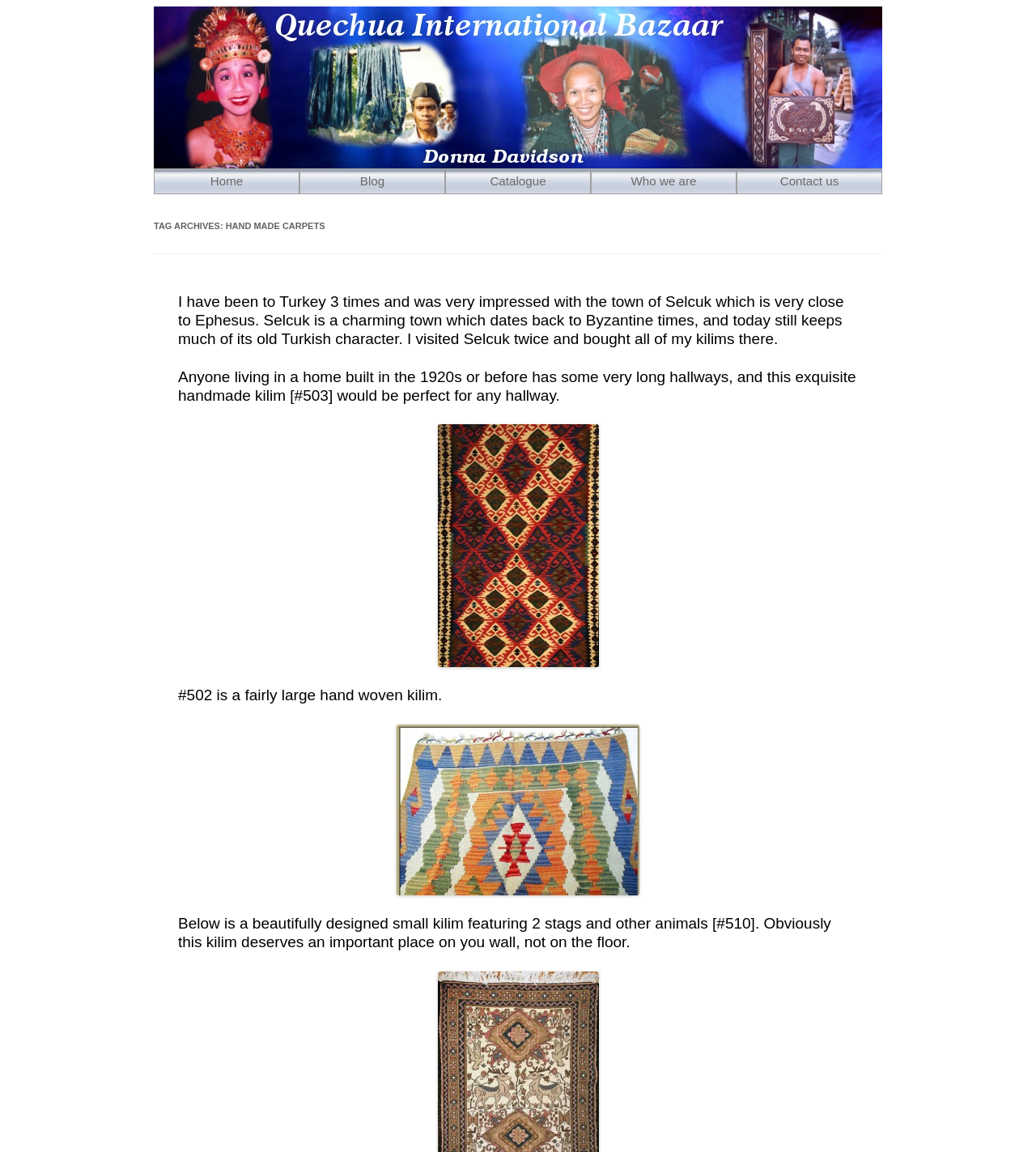Find the bounding box coordinates for the UI element whose description is: "Wooden Statues". The coordinates should be four float numbers between 0 and 1, in the format [left, top, right, bottom].

[0.431, 0.246, 0.688, 0.27]